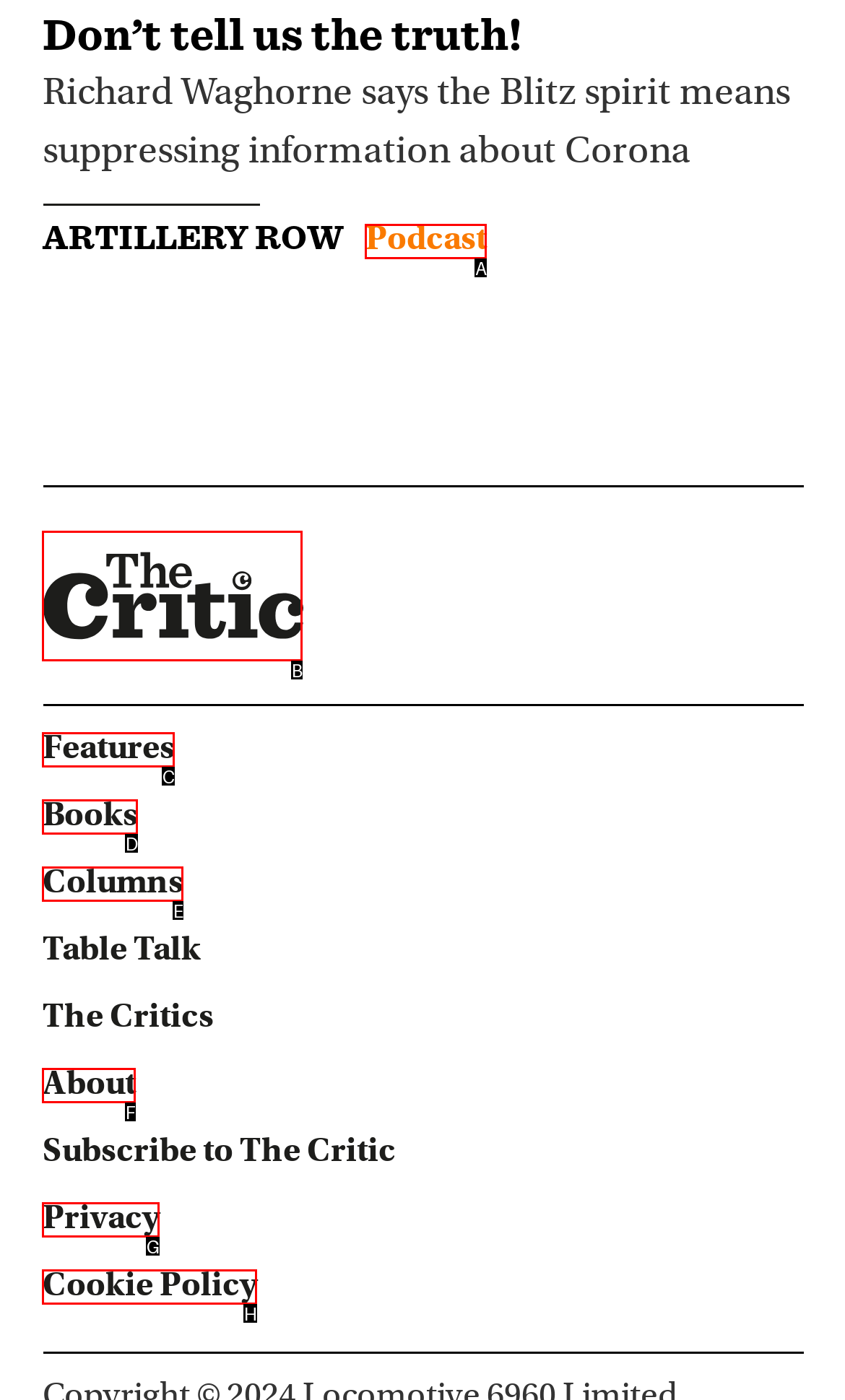Identify the correct HTML element to click to accomplish this task: listen to the Podcast
Respond with the letter corresponding to the correct choice.

A